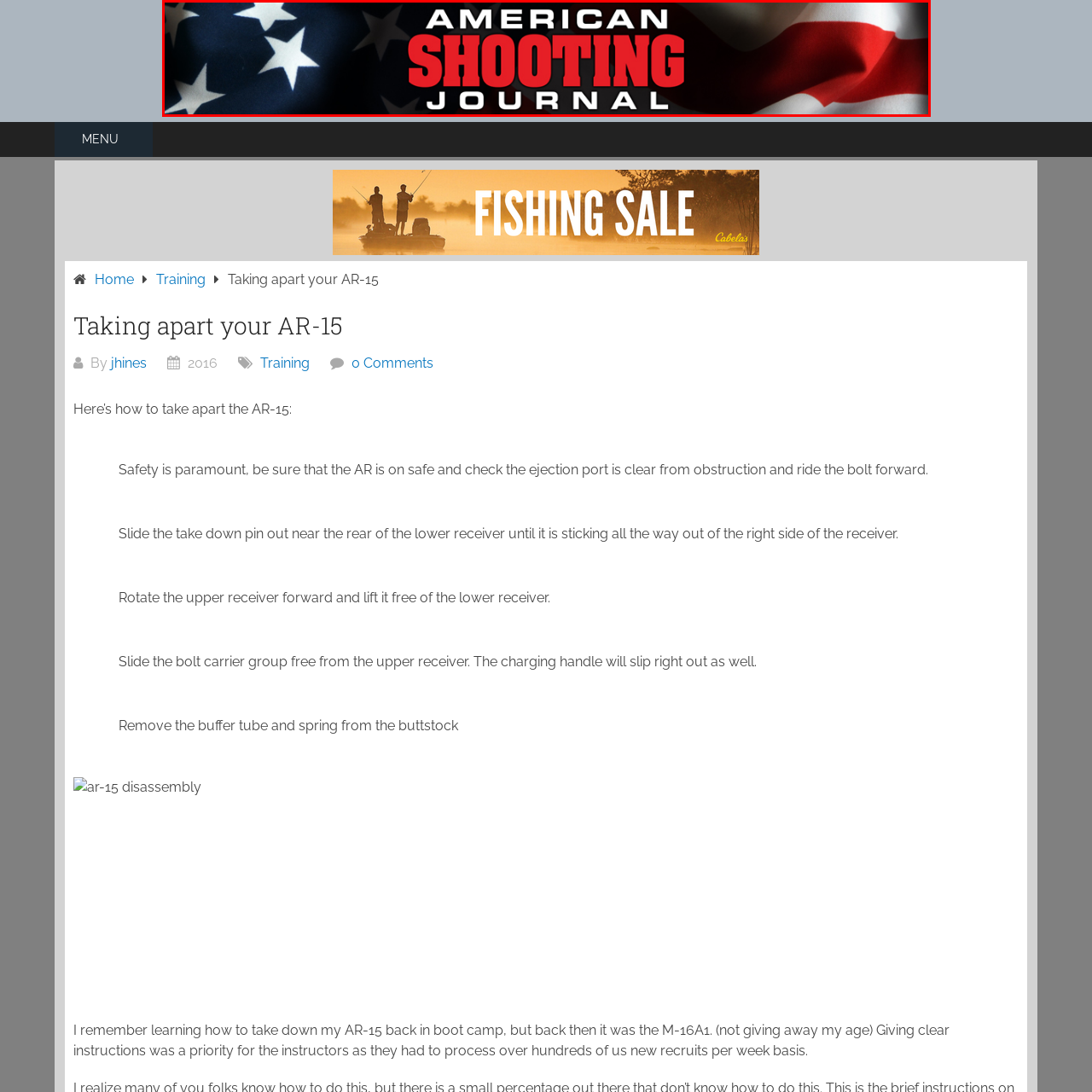Give an in-depth description of the image within the red border.

The image features a banner for "American Shooting Journal," prominently displaying the title in bold white and red letters against a backdrop of an American flag. The flowing fabric of the flag creates a dynamic background, enhancing the patriotic theme. This banner likely serves as a header for an article or section dedicated to firearms and shooting sports, aiming to resonate with an audience interested in these topics. The design balances strength and tradition, appealing to enthusiasts and practitioners of shooting culture.